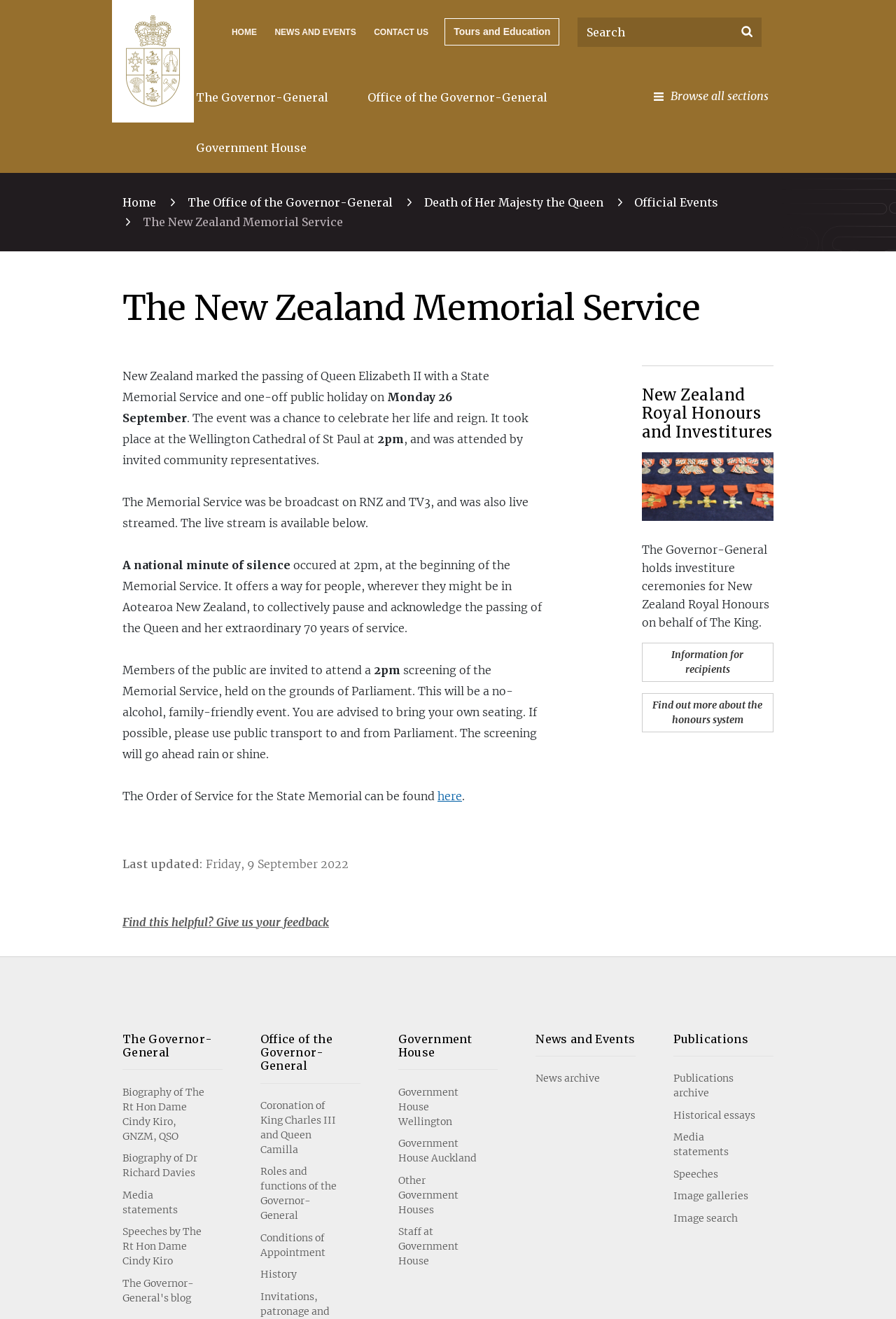Determine the coordinates of the bounding box that should be clicked to complete the instruction: "Find out more about the honours system". The coordinates should be represented by four float numbers between 0 and 1: [left, top, right, bottom].

[0.716, 0.525, 0.863, 0.555]